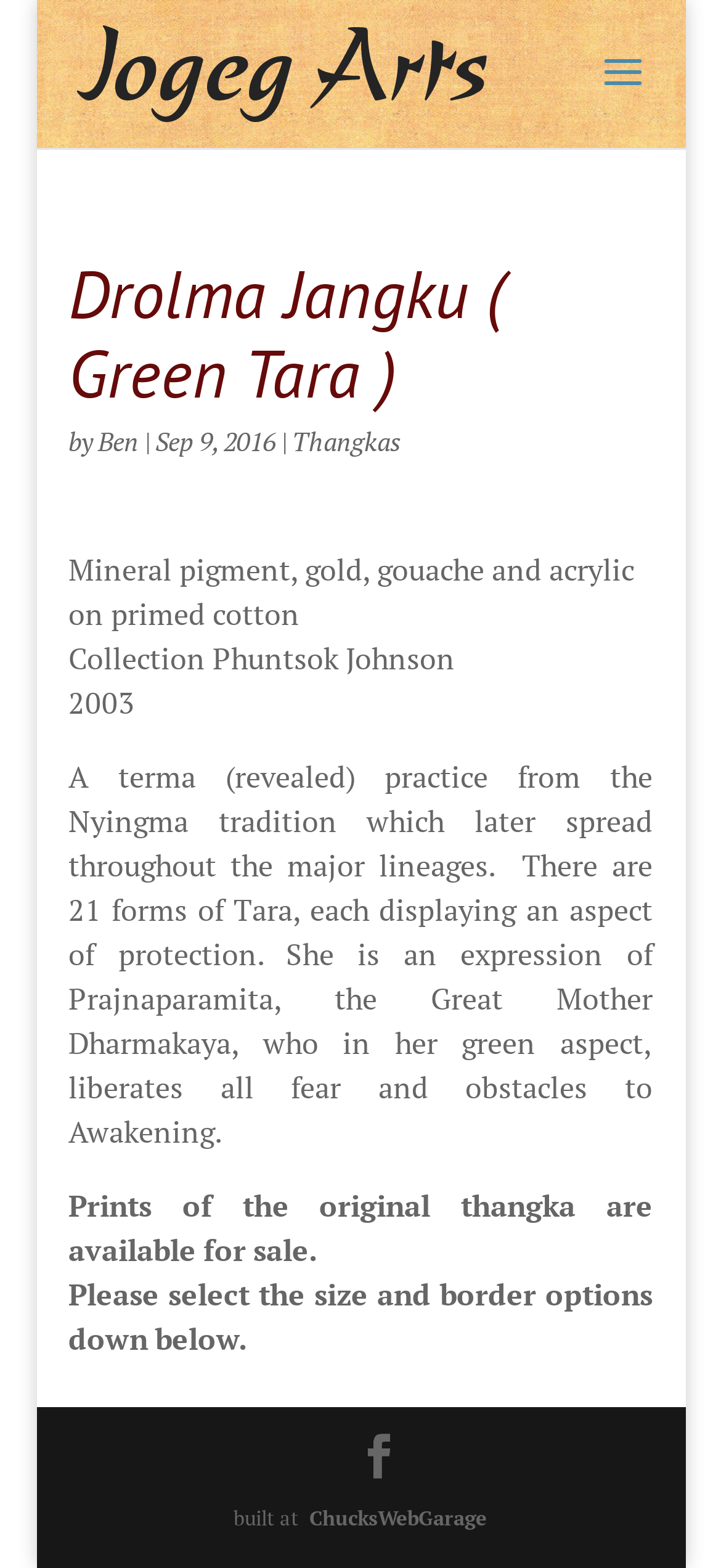Summarize the webpage in an elaborate manner.

The webpage is about Drolma Jangku, also known as Green Tara, a Buddhist deity. At the top, there is a link to "Jogeg Arts" on the left, and a search bar on the right. Below the search bar, there is a main article section that takes up most of the page. 

The article section starts with a heading that displays the title "Drolma Jangku ( Green Tara )". Below the heading, there is a line of text that includes the author's name "Ben", a separator "|", and the date "Sep 9, 2016". On the same line, there is a link to "Thangkas" on the right. 

Below this line, there is a paragraph describing the artwork, mentioning the materials used, such as mineral pigment, gold, gouache, and acrylic on primed cotton. The next line displays the collection information, "Collection Phuntsok Johnson", and the year "2003". 

Following this, there is a long paragraph explaining the significance of Green Tara in Buddhism, describing her as an expression of Prajnaparamita, the Great Mother Dharmakaya, who liberates all fear and obstacles to Awakening. 

Below this paragraph, there is a notice stating that prints of the original thangka are available for sale, and a subsequent line instructs the user to select the size and border options. 

At the bottom of the page, there is a footer section with a link to an unknown page represented by an icon, and a text "built at" followed by a link to "ChucksWebGarage".